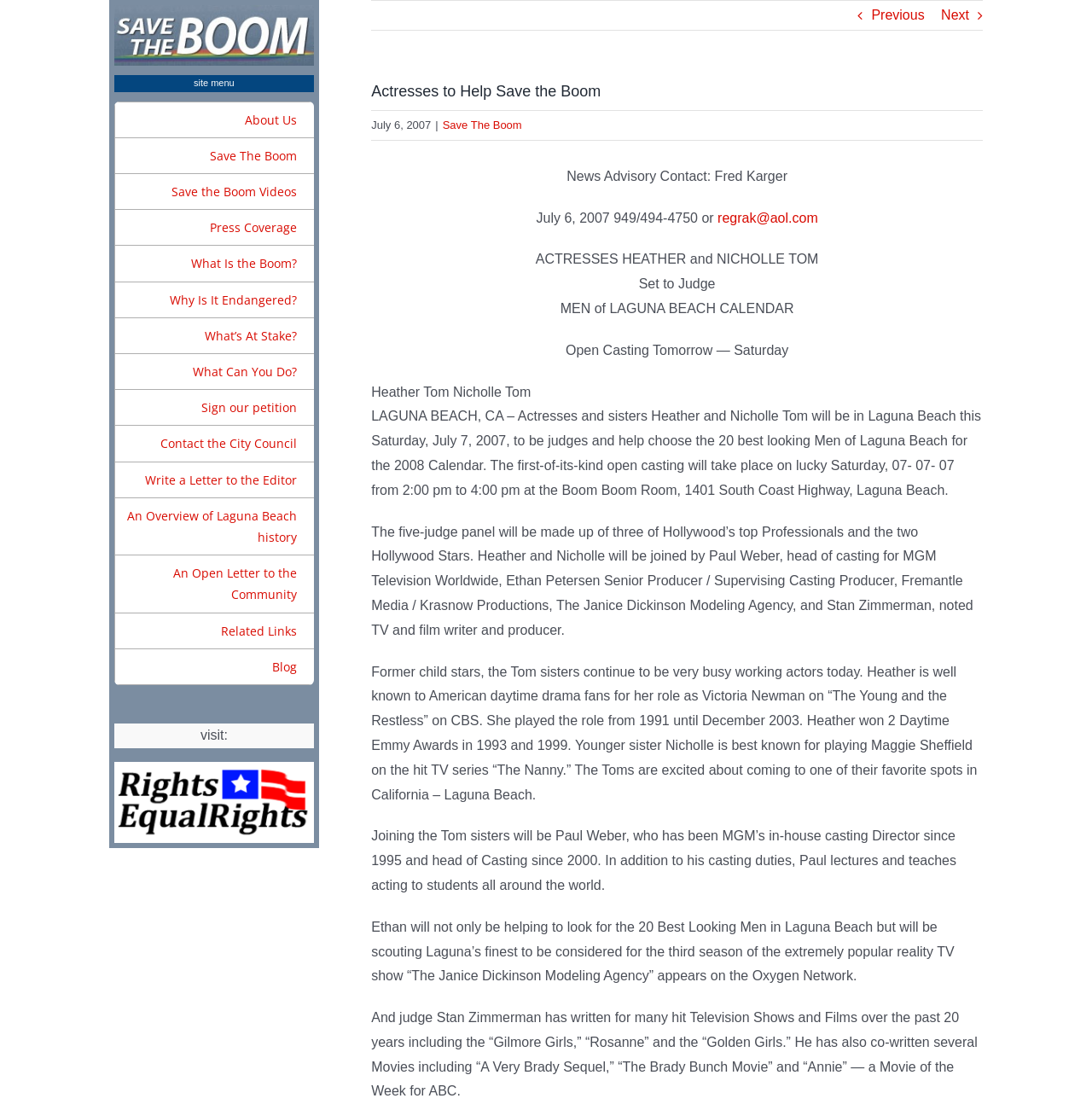Give the bounding box coordinates for this UI element: "English". The coordinates should be four float numbers between 0 and 1, arranged as [left, top, right, bottom].

None